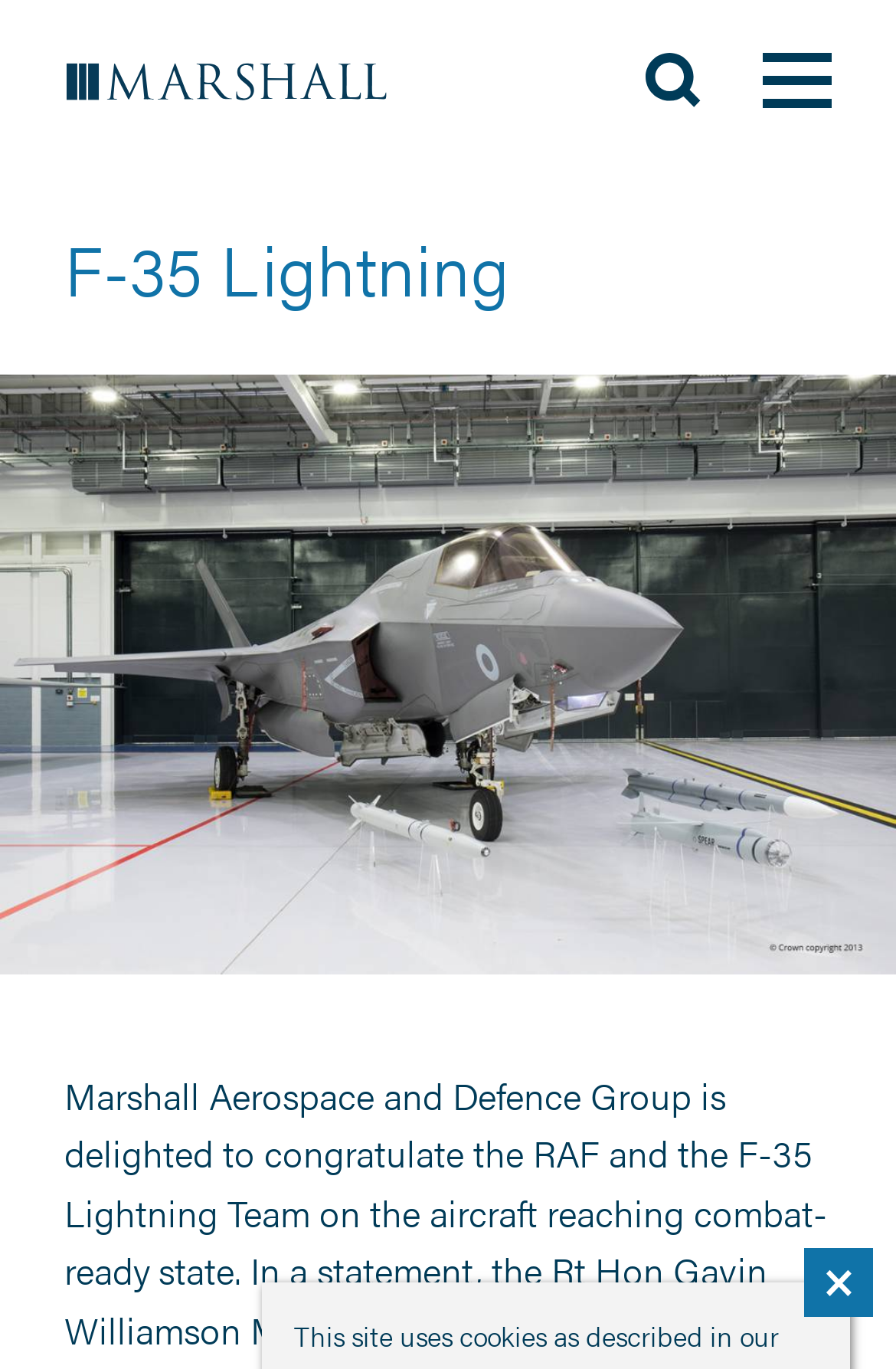Is there an image on the webpage?
Please look at the screenshot and answer using one word or phrase.

Yes